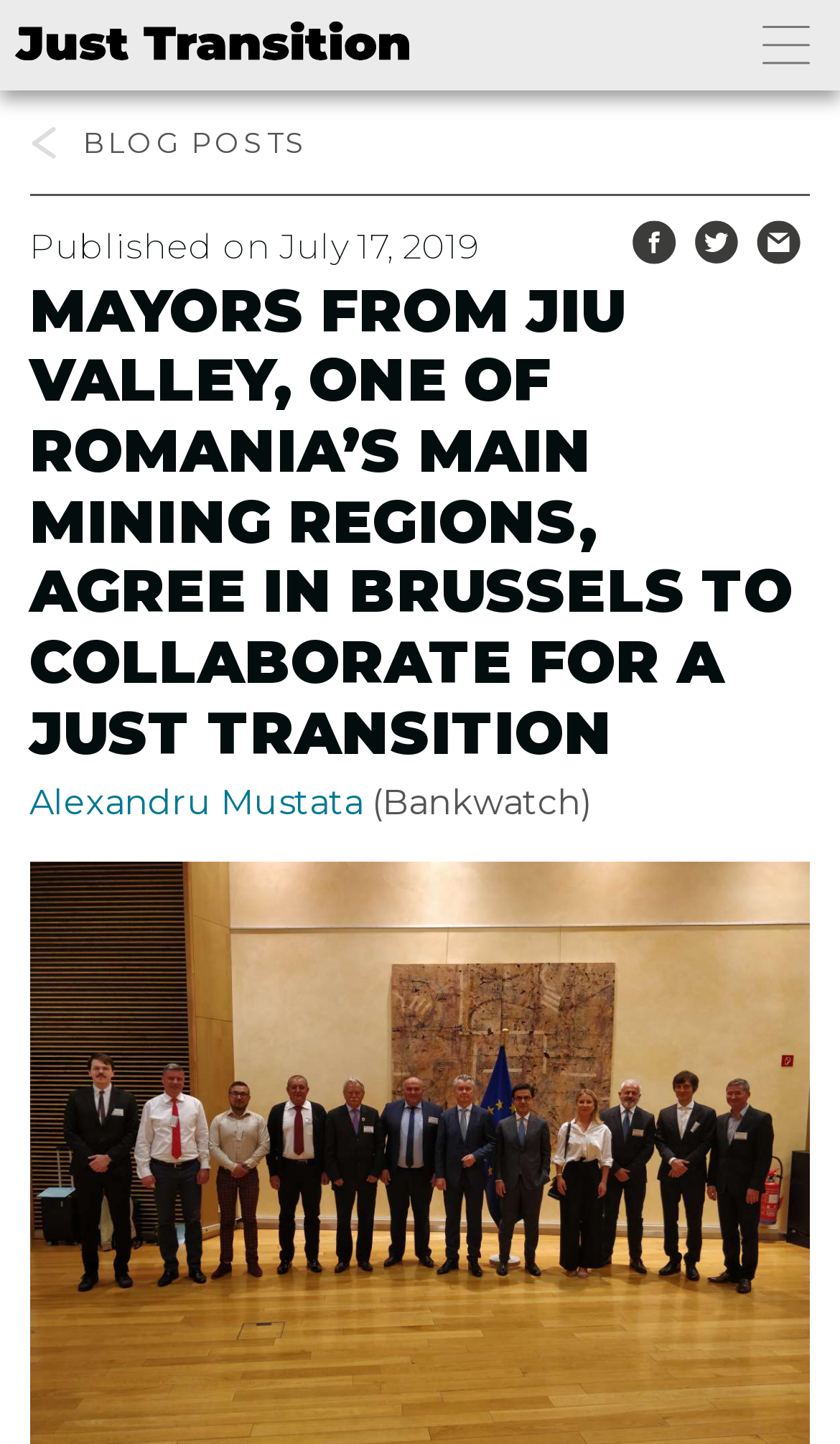Determine the bounding box coordinates for the UI element described. Format the coordinates as (top-left x, top-left y, bottom-right x, bottom-right y) and ensure all values are between 0 and 1. Element description: Alexandru Mustata

[0.035, 0.542, 0.432, 0.57]